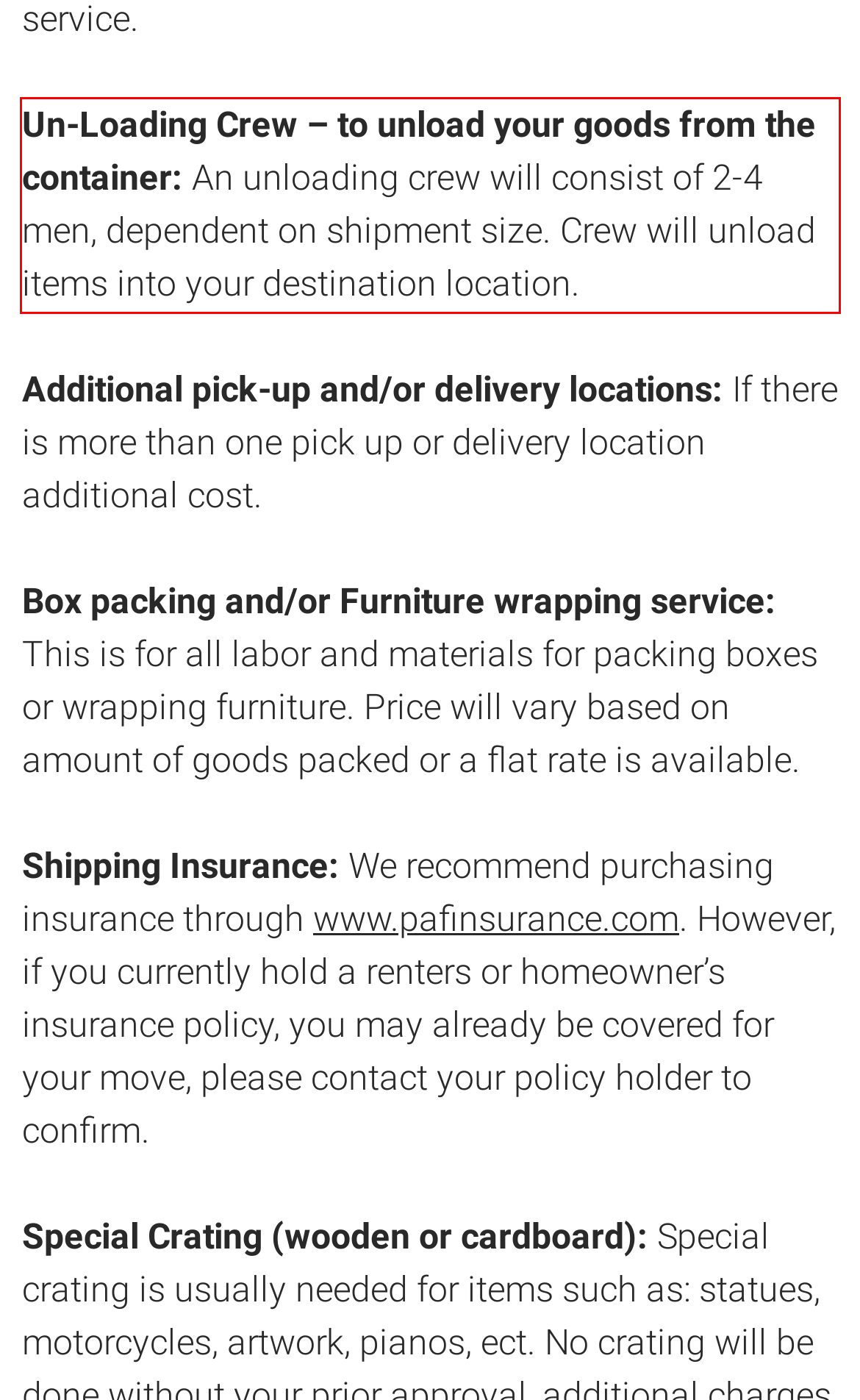You are given a screenshot showing a webpage with a red bounding box. Perform OCR to capture the text within the red bounding box.

Un-Loading Crew – to unload your goods from the container: An unloading crew will consist of 2-4 men, dependent on shipment size. Crew will unload items into your destination location.